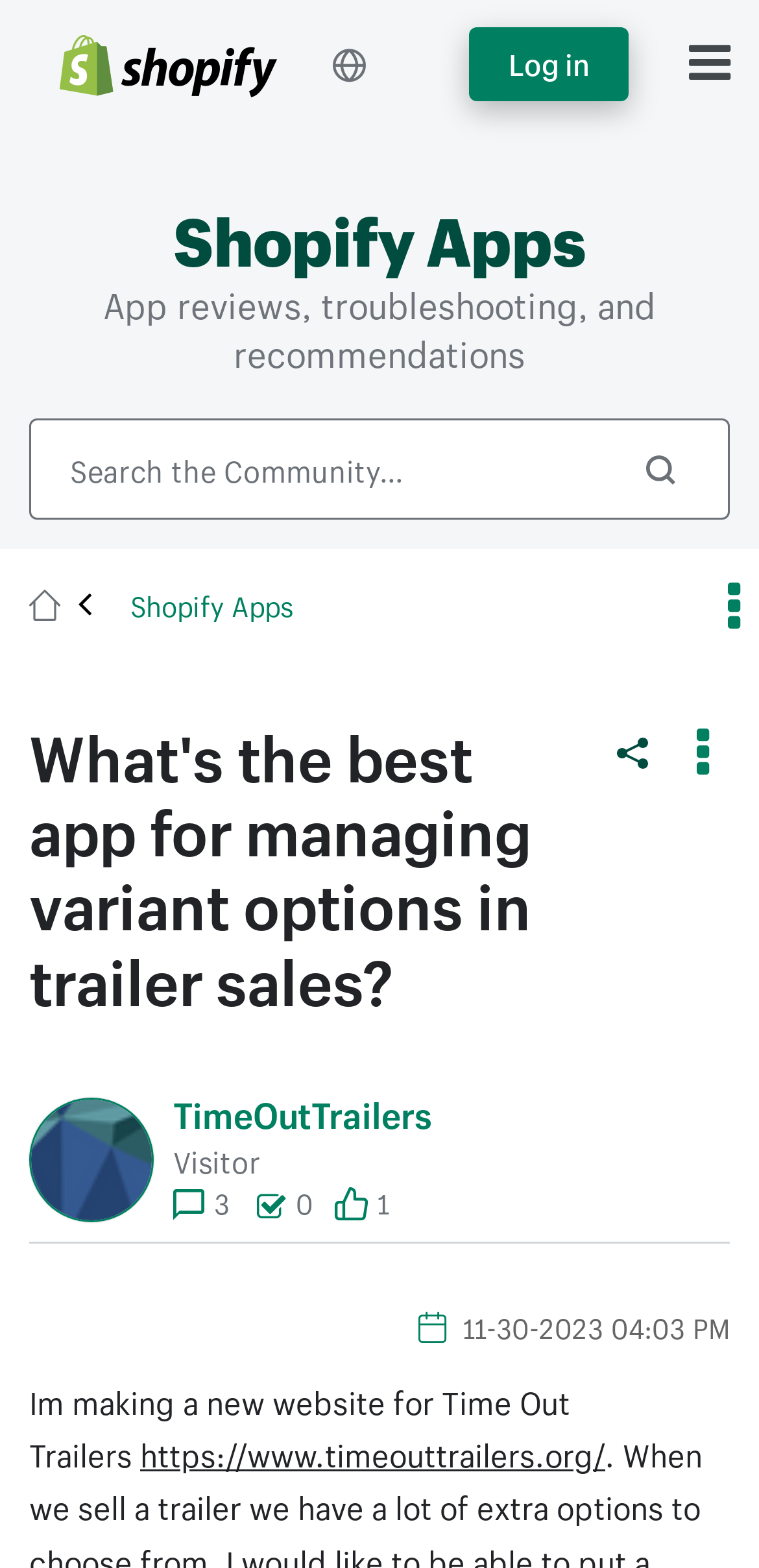Answer the question in a single word or phrase:
Who posted the question on the webpage?

TimeOutTrailers